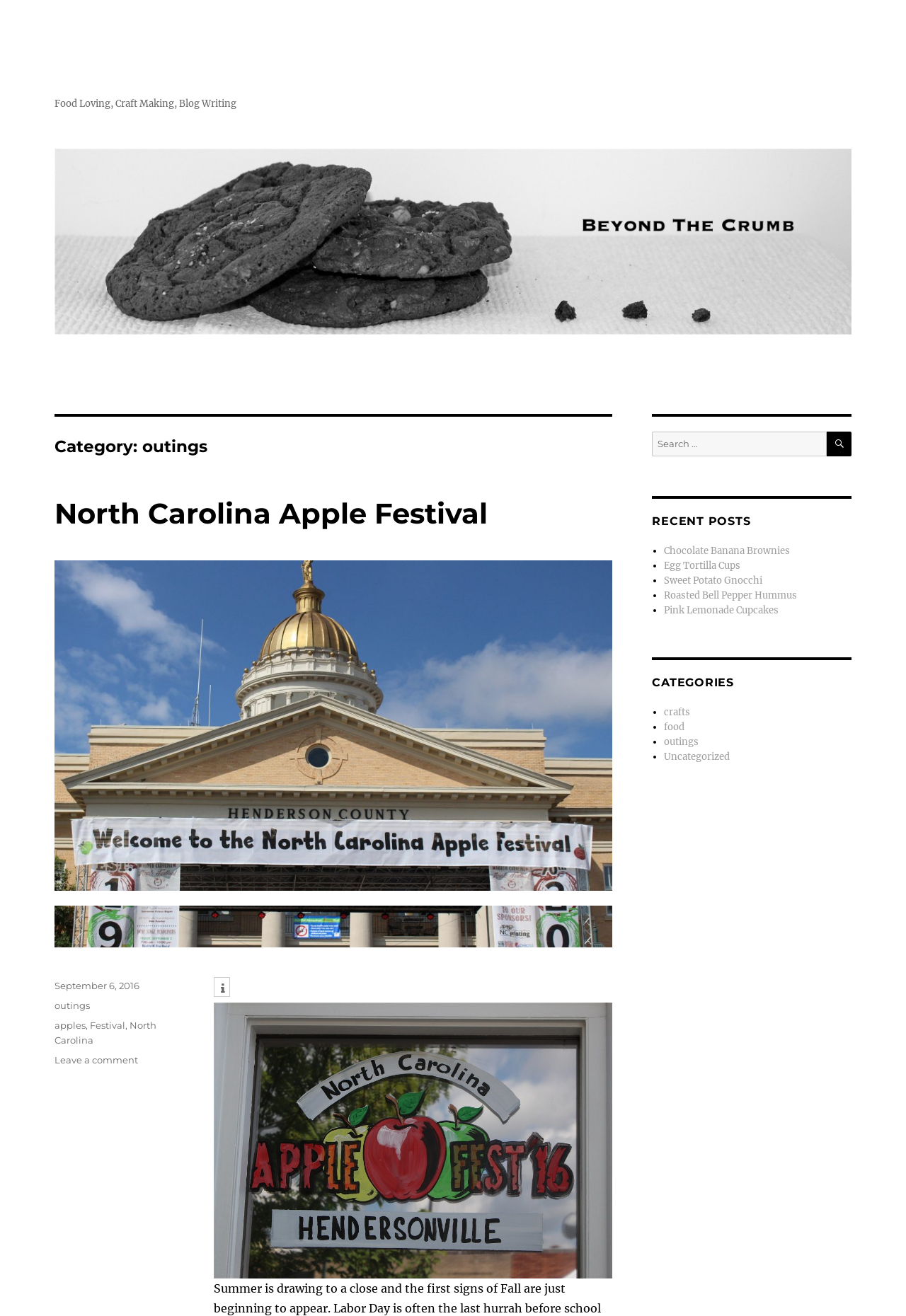What is the category of the post?
Refer to the screenshot and deliver a thorough answer to the question presented.

The category of the post can be determined by looking at the heading 'Category: outings' which is a child element of the HeaderAsNonLandmark element.